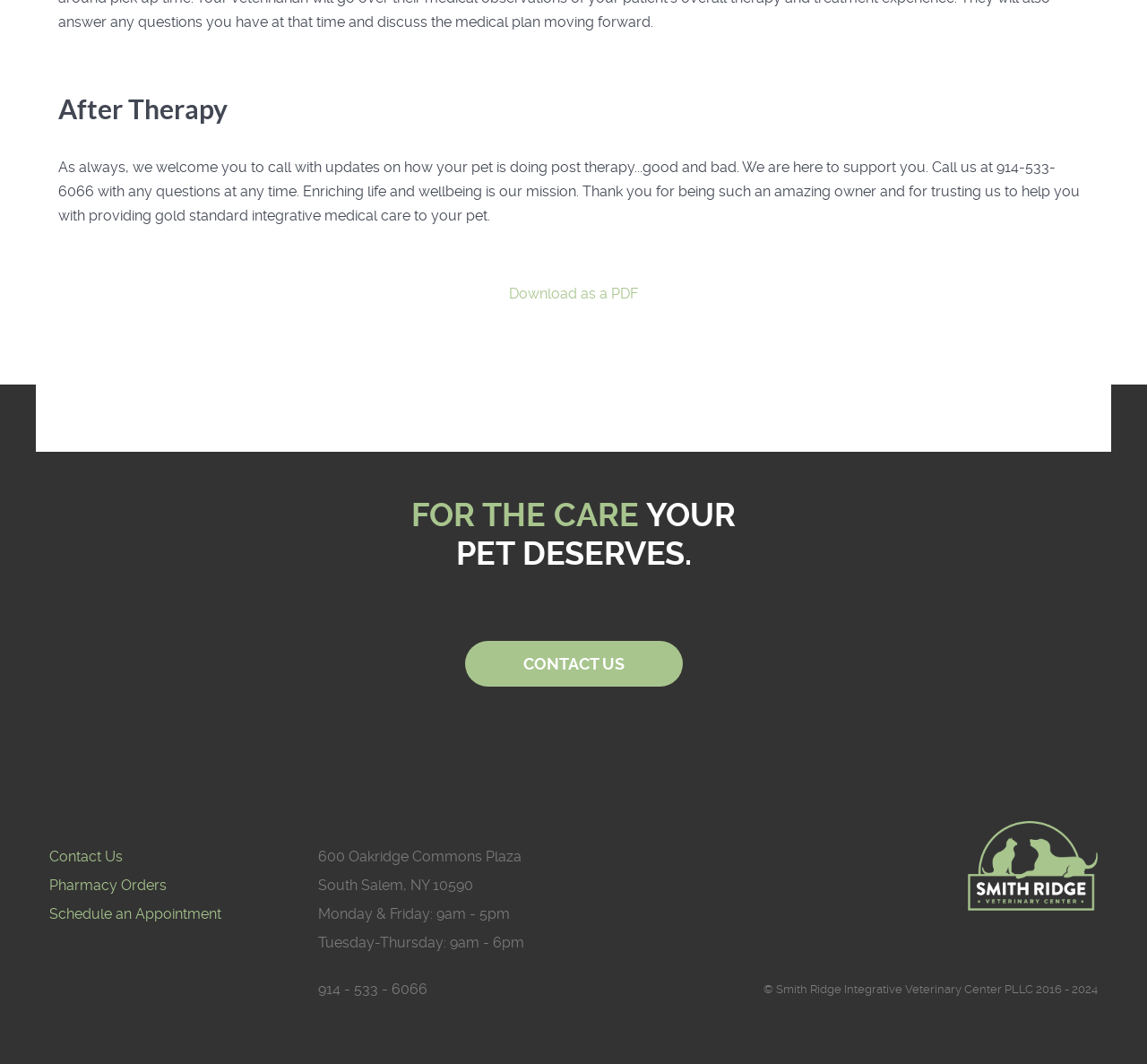Show the bounding box coordinates for the HTML element described as: "problems".

None